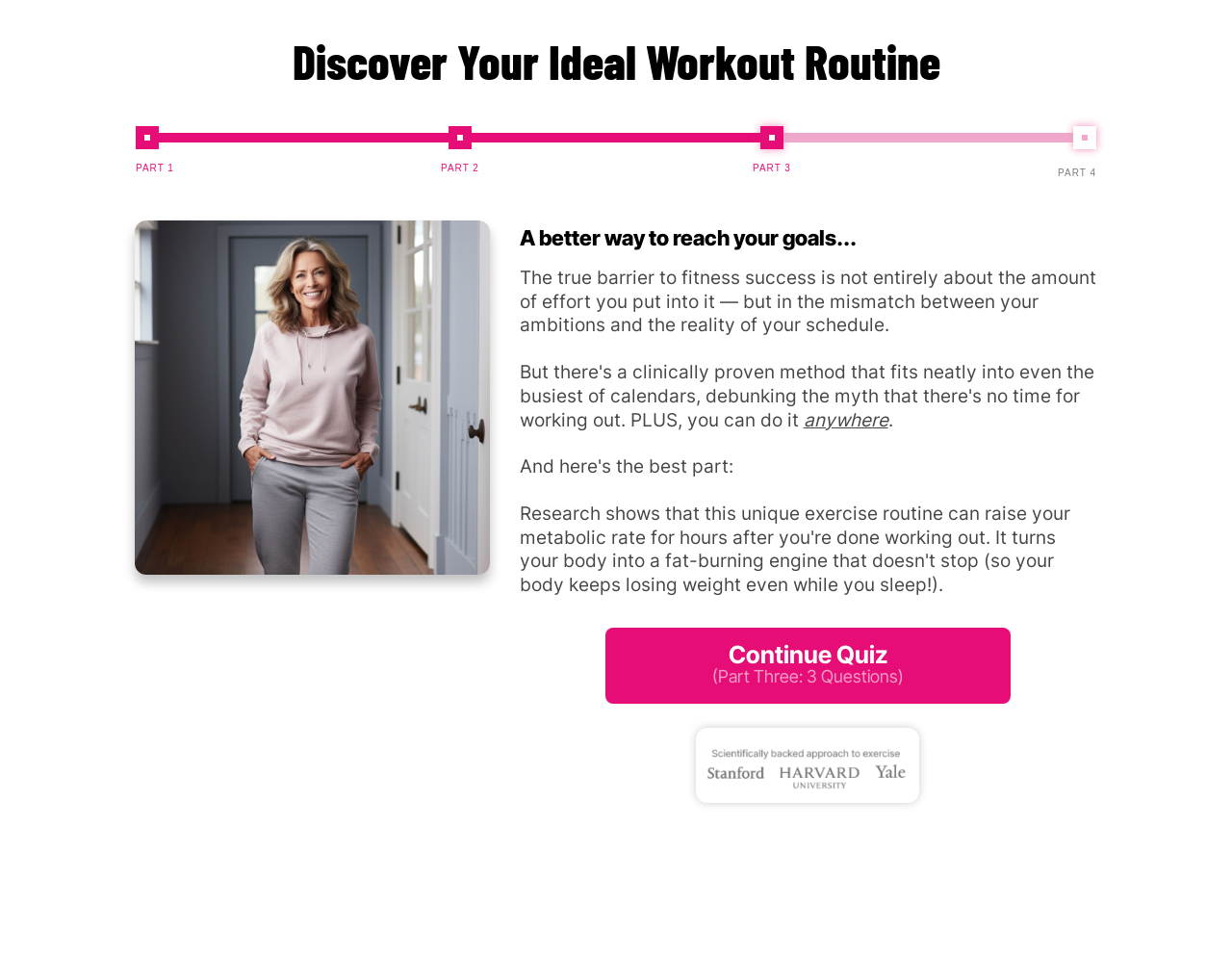What is the current part of the quiz?
Provide a detailed and extensive answer to the question.

The 'Continue Quiz' button is labeled as 'Part Three: 3 Questions', so the current part of the quiz is Part Three.